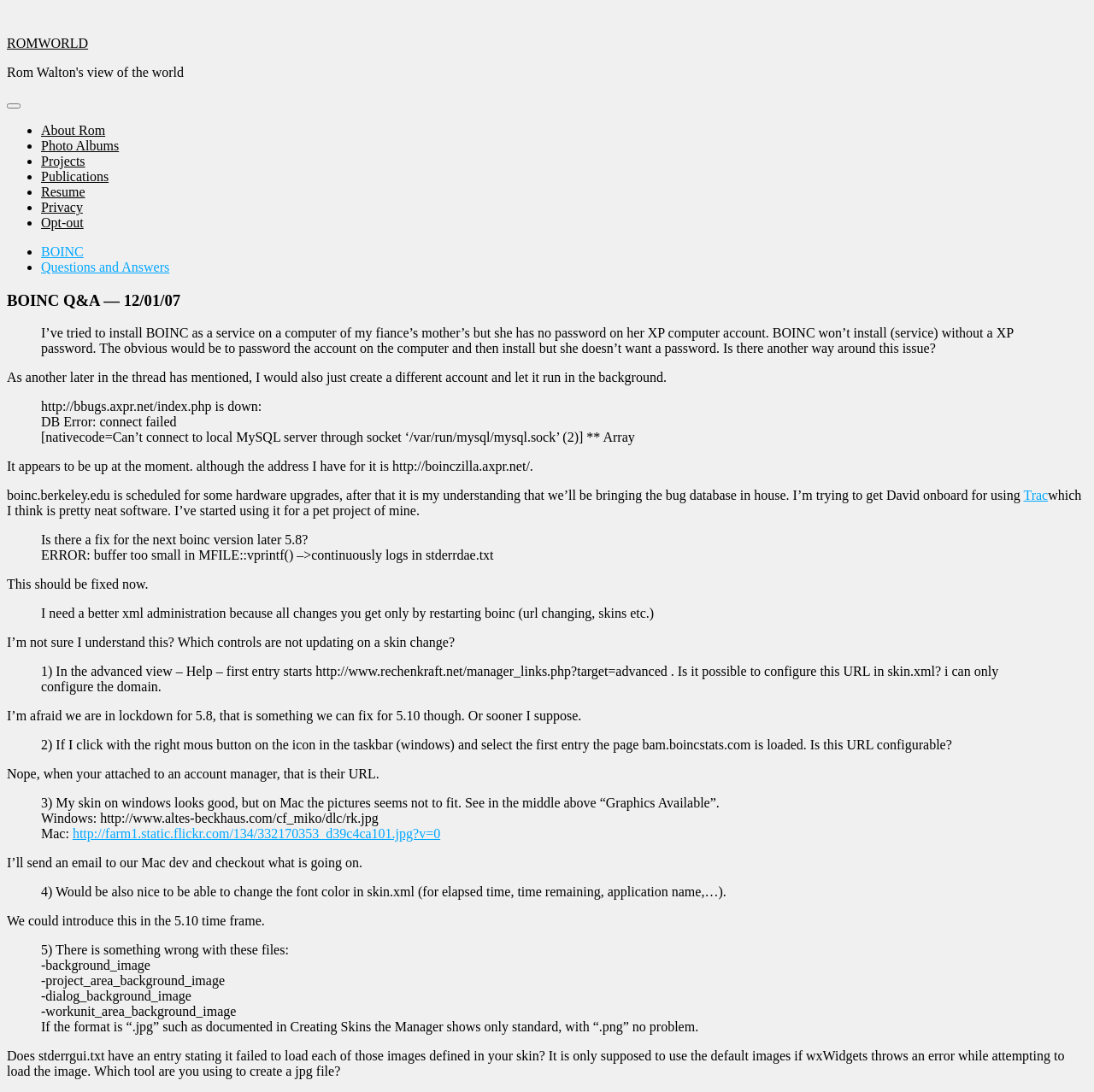Can you find and provide the title of the webpage?

BOINC Q&A — 12/01/07